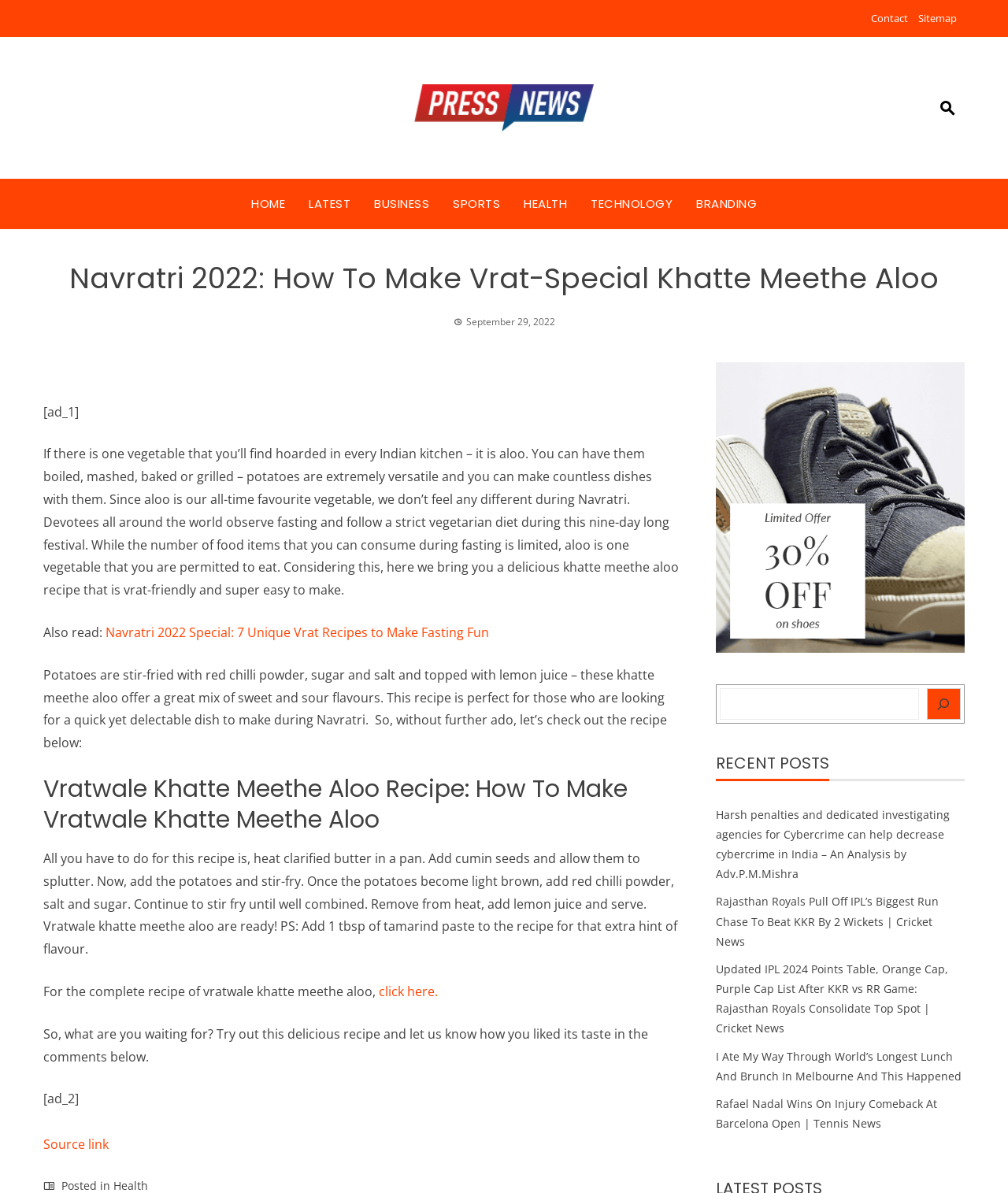Answer briefly with one word or phrase:
What is the main topic of this webpage?

Navratri recipe